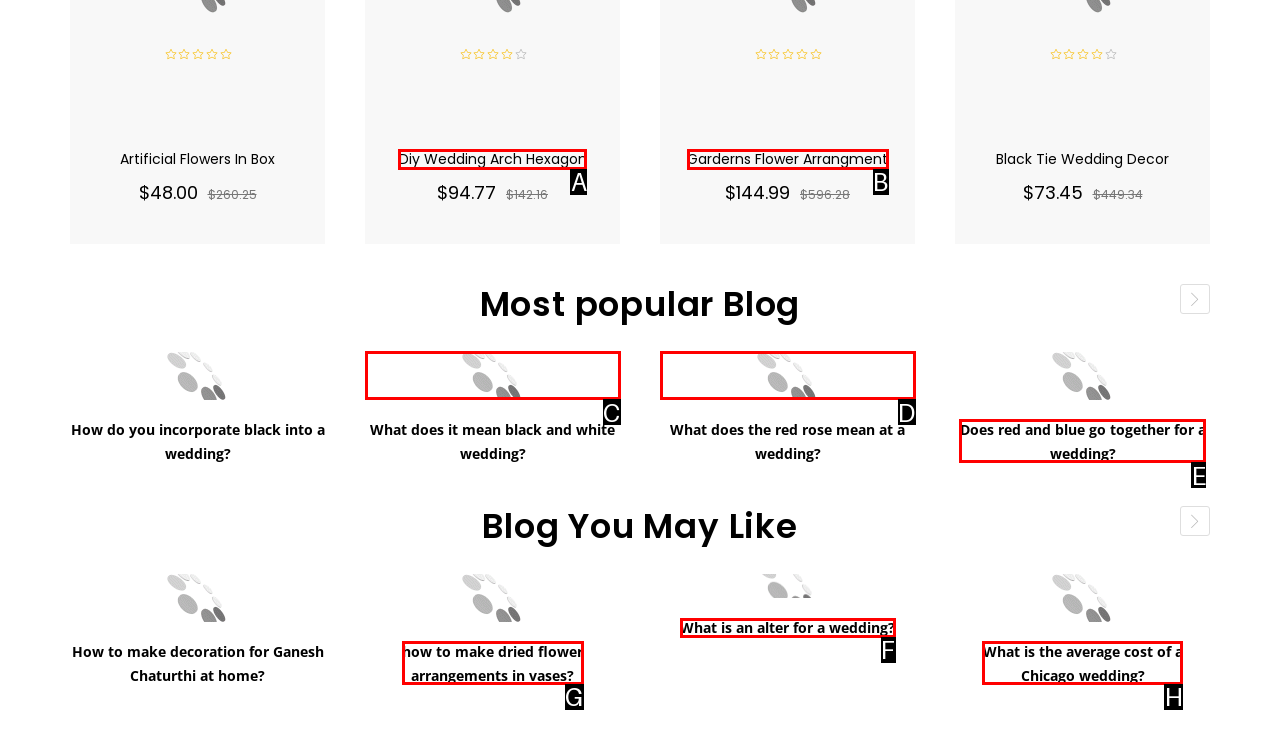Please provide the letter of the UI element that best fits the following description: Diy Wedding Arch Hexagon
Respond with the letter from the given choices only.

A